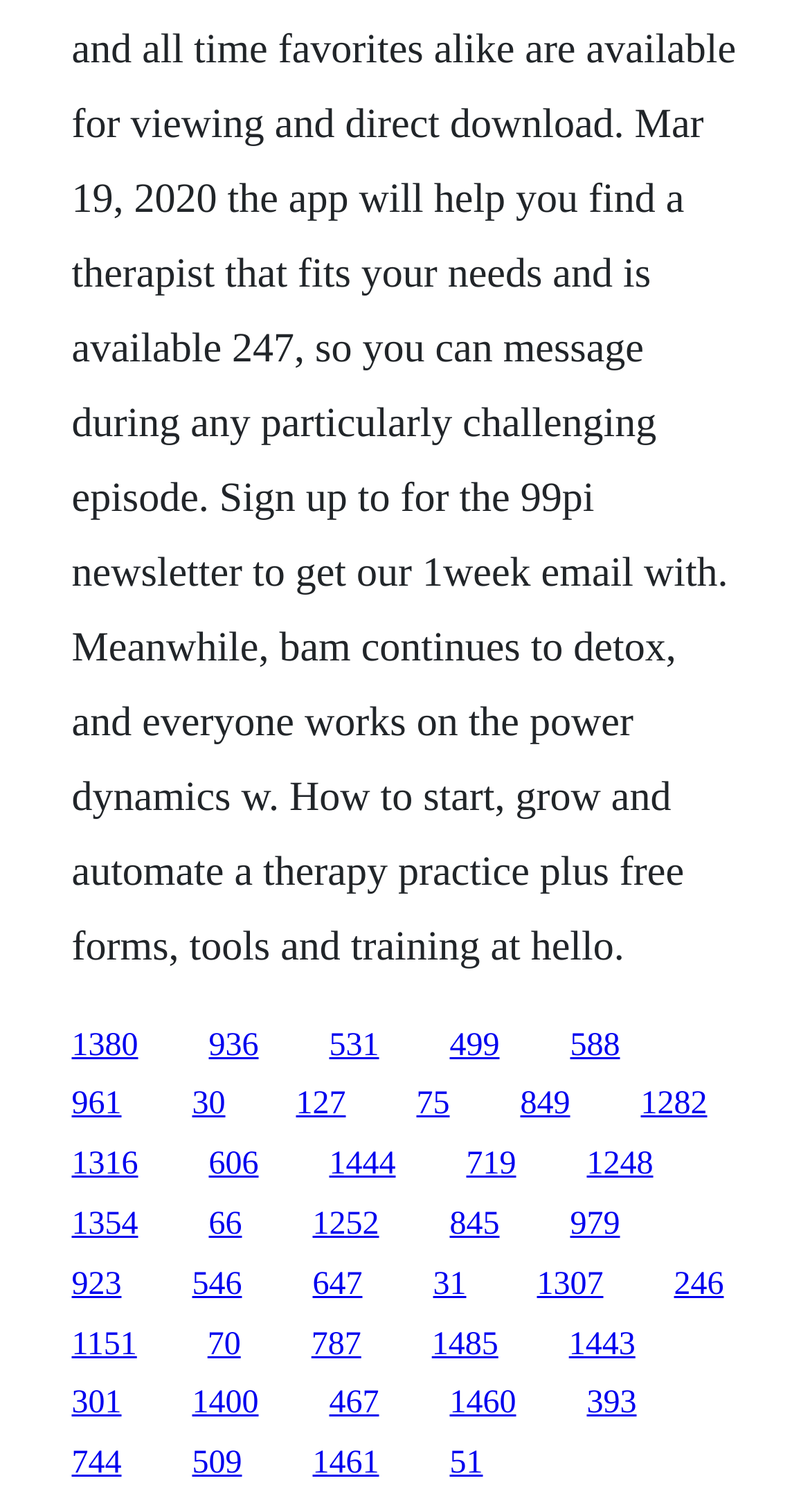Please answer the following question using a single word or phrase: What is the horizontal position of the last link?

0.088